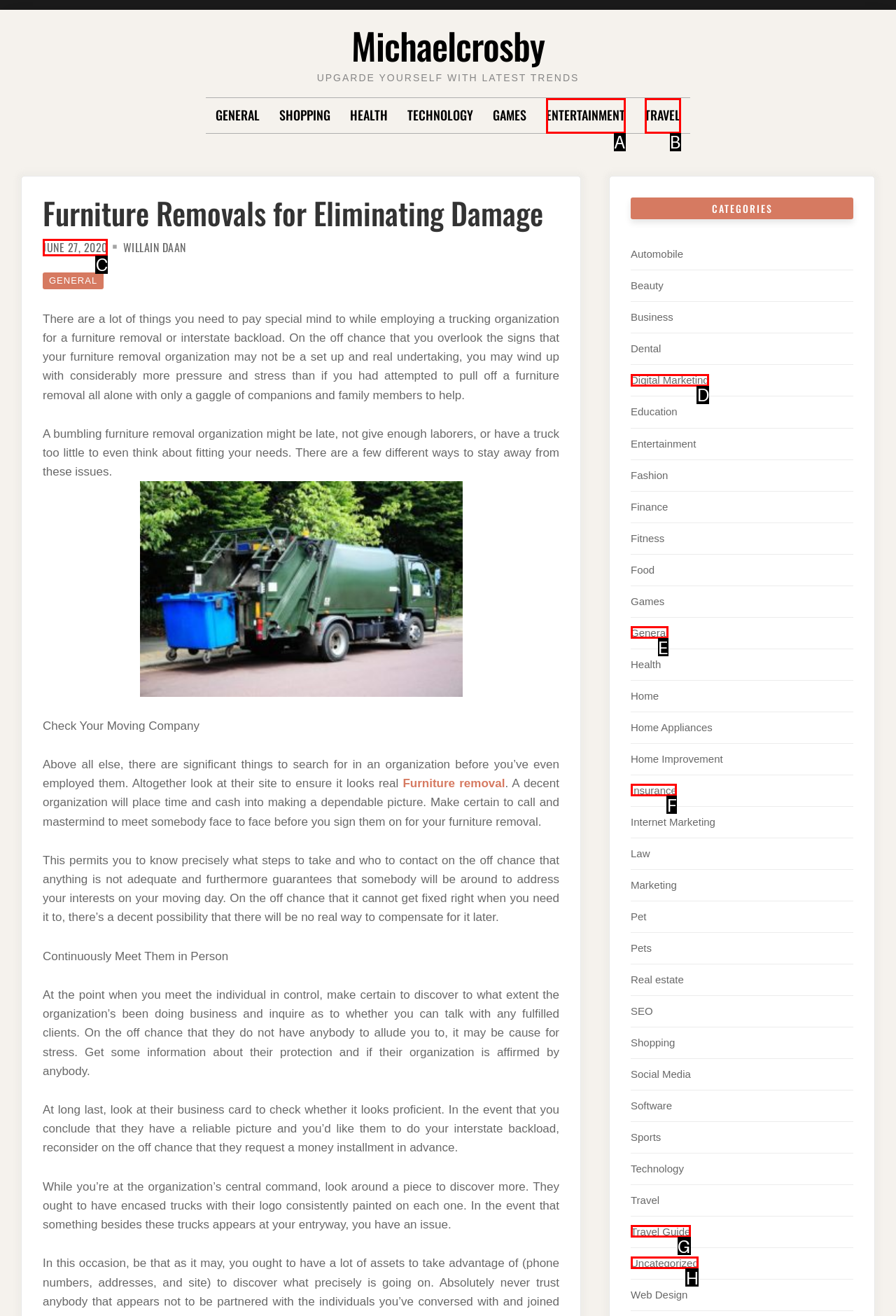Identify the letter of the UI element that corresponds to: Contact Us
Respond with the letter of the option directly.

None